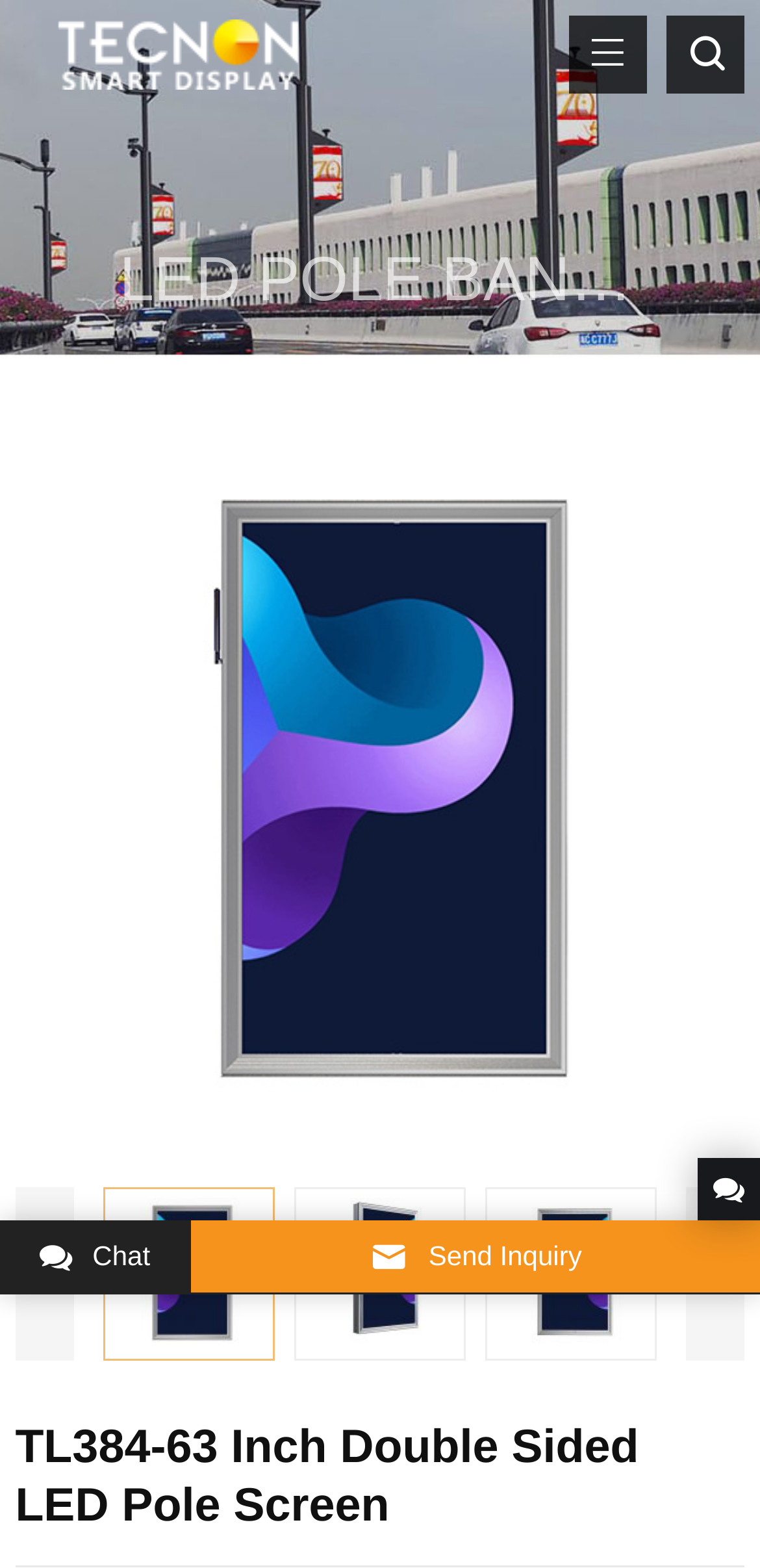Can you extract the headline from the webpage for me?

TL384-63 Inch Double Sided LED Pole Screen